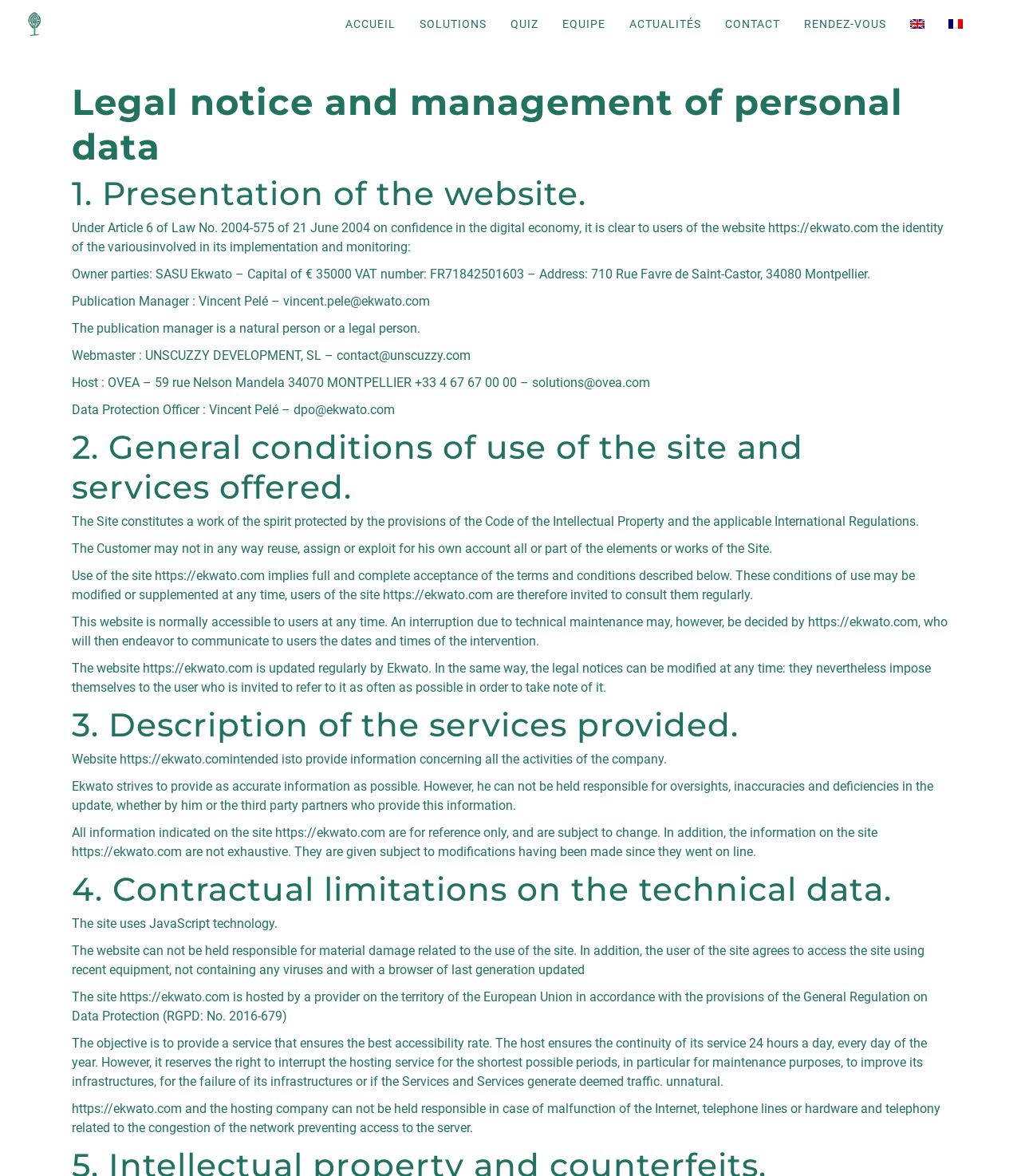Respond with a single word or phrase:
What is the hosting provider of the website?

OVEA